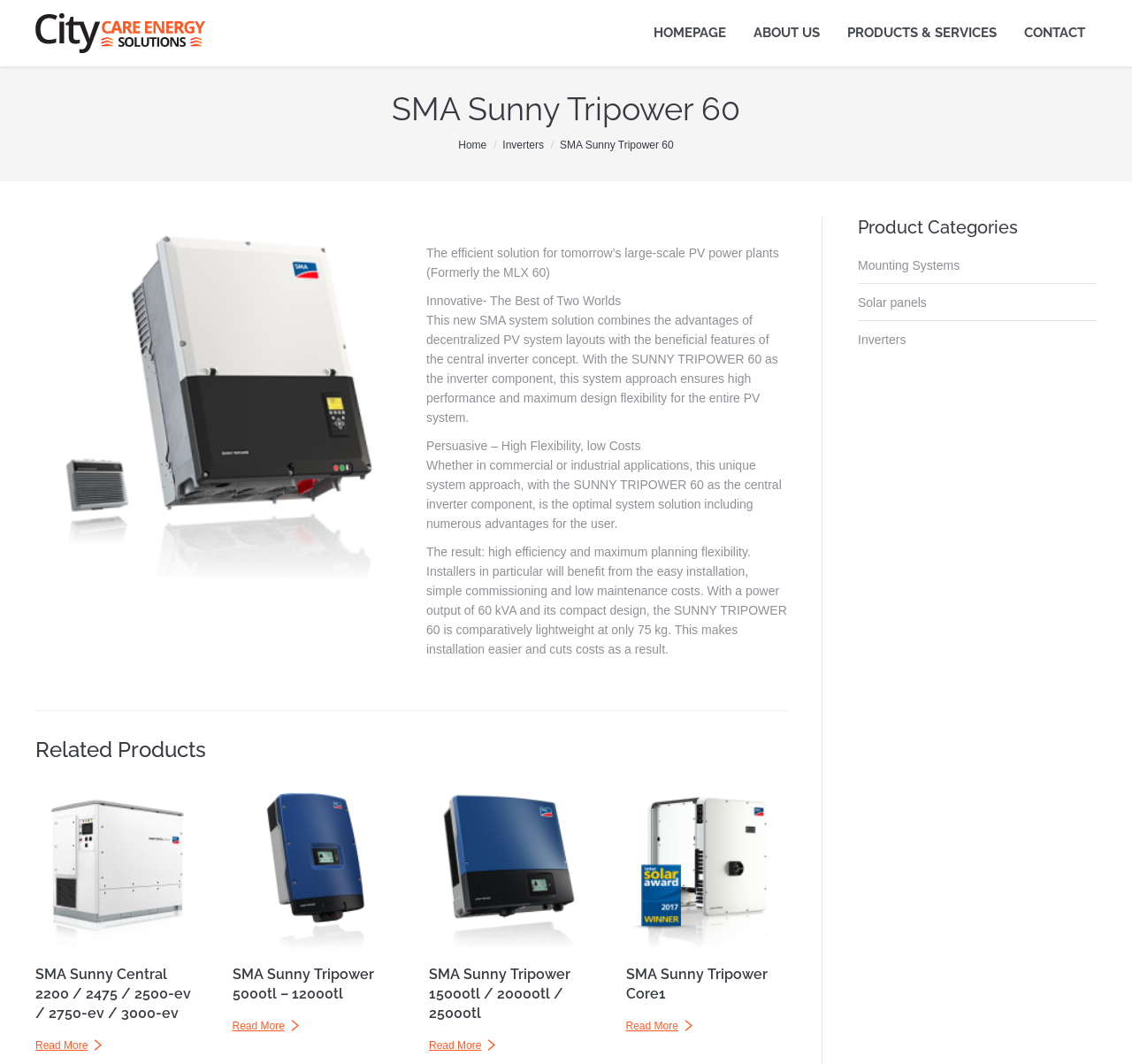Indicate the bounding box coordinates of the clickable region to achieve the following instruction: "Go to ABOUT US."

[0.665, 0.016, 0.725, 0.047]